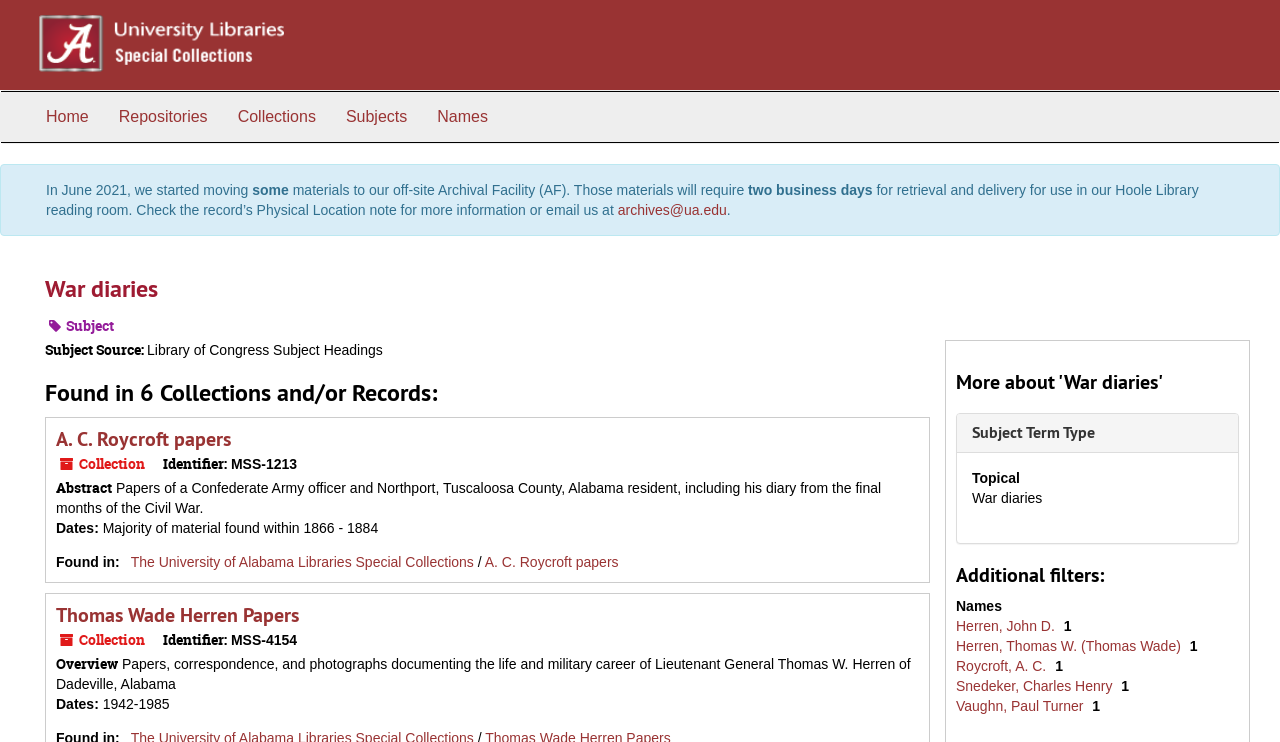Locate the bounding box coordinates of the element's region that should be clicked to carry out the following instruction: "Filter by 'Names'". The coordinates need to be four float numbers between 0 and 1, i.e., [left, top, right, bottom].

[0.747, 0.806, 0.783, 0.827]